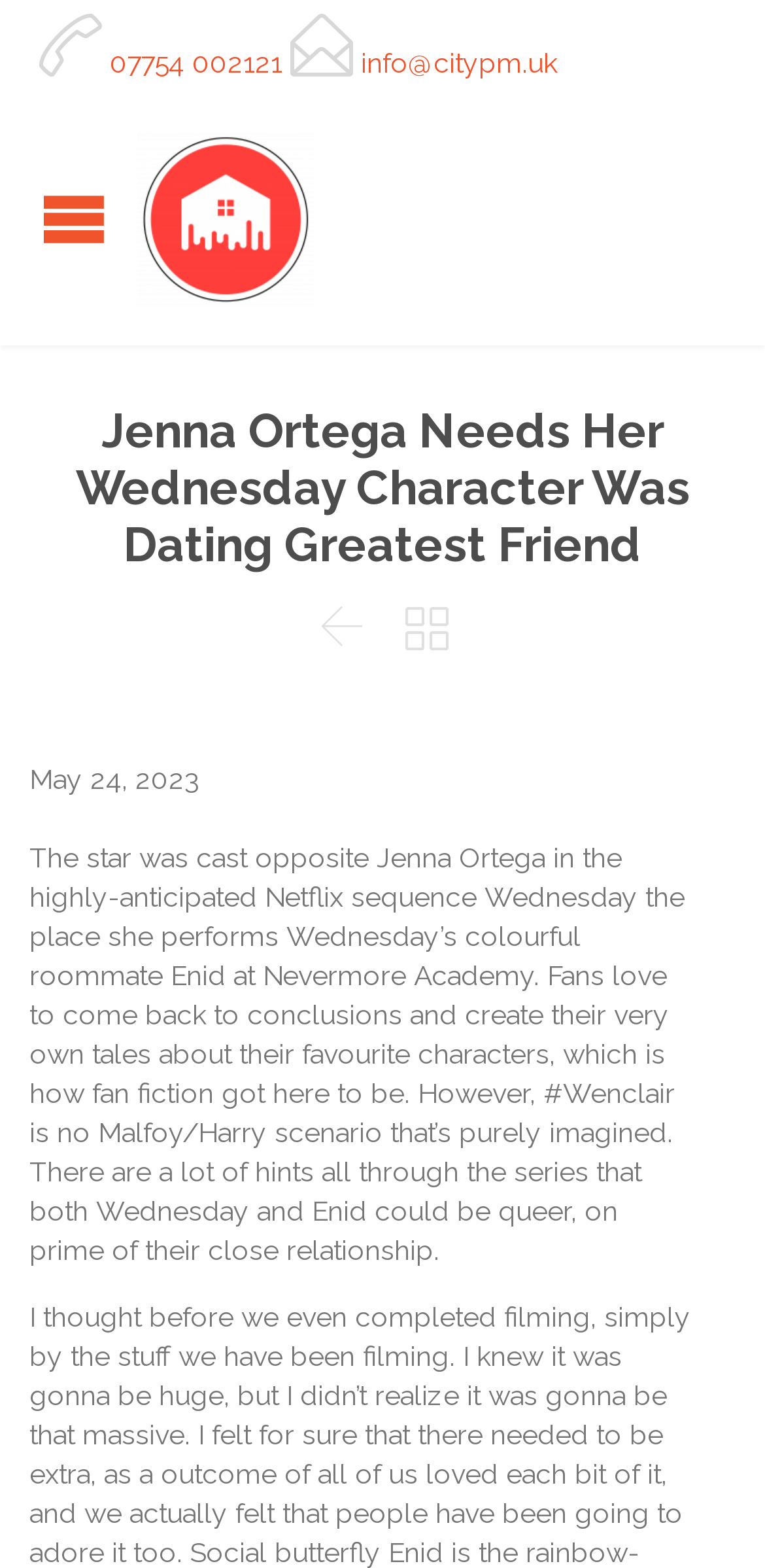Respond with a single word or phrase:
What is the date mentioned in the article?

May 24, 2023